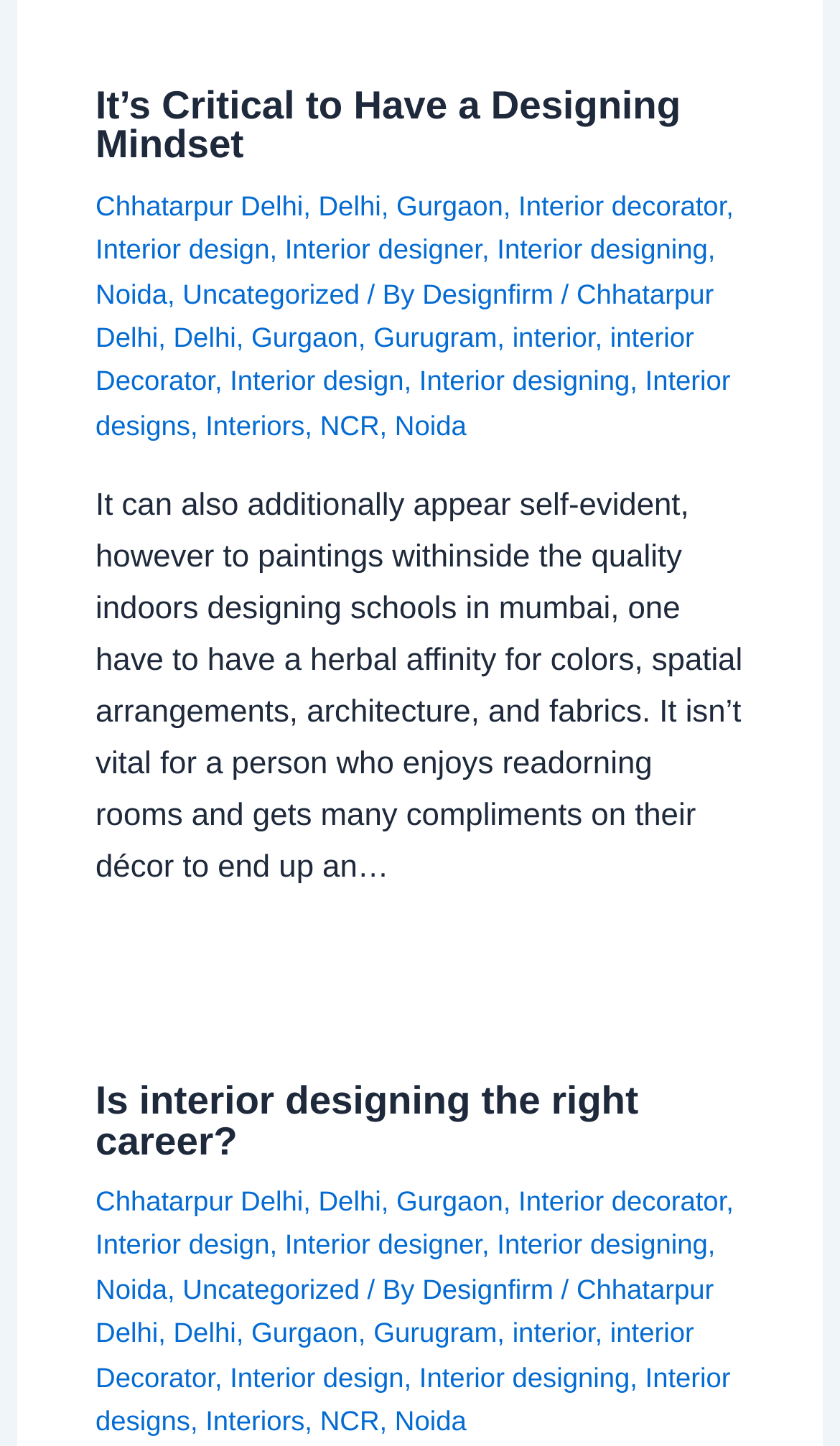Use a single word or phrase to answer the question:
What is the author of the second article?

Not mentioned